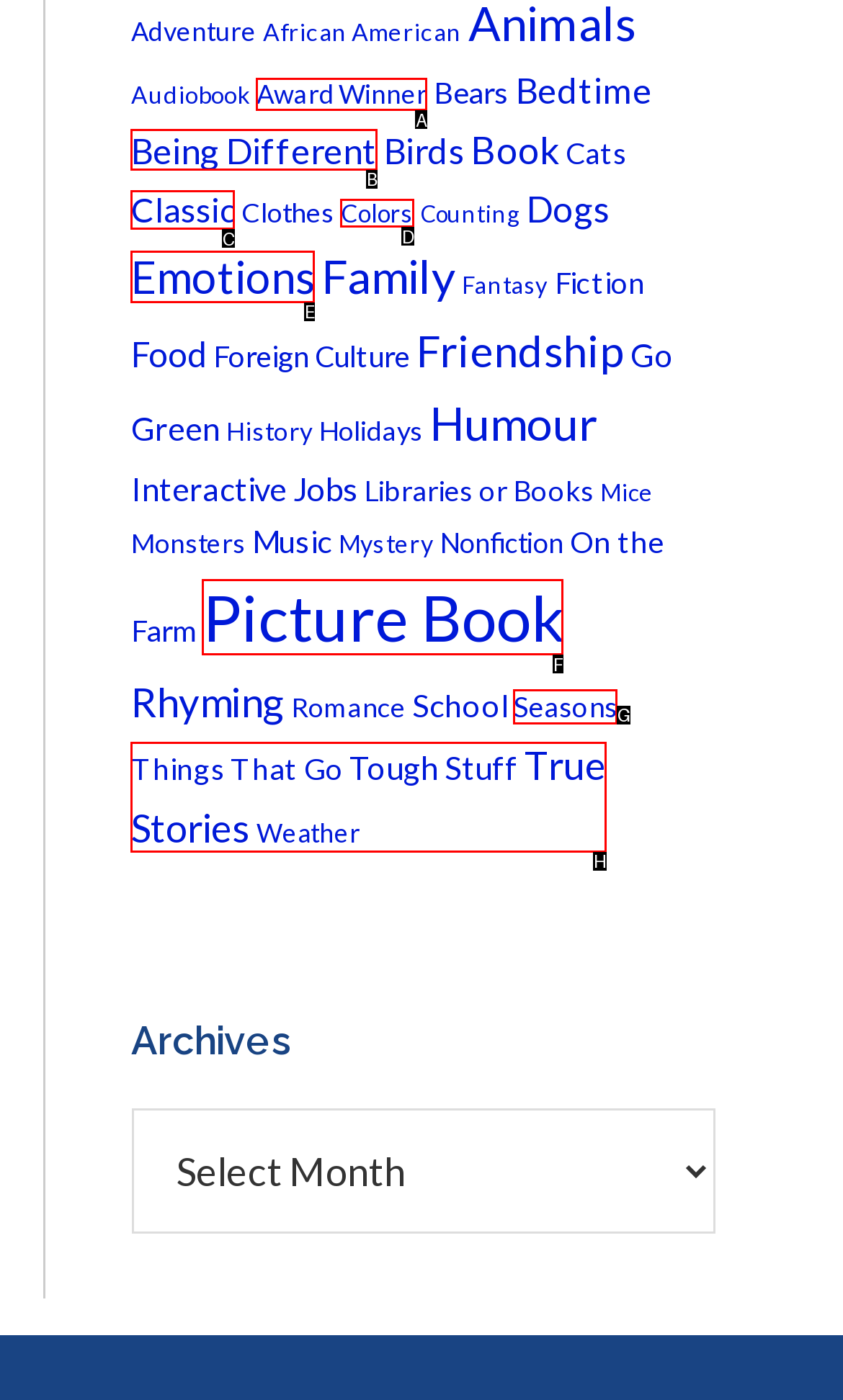Choose the HTML element that should be clicked to accomplish the task: Select a book from the Picture Book category. Answer with the letter of the chosen option.

F